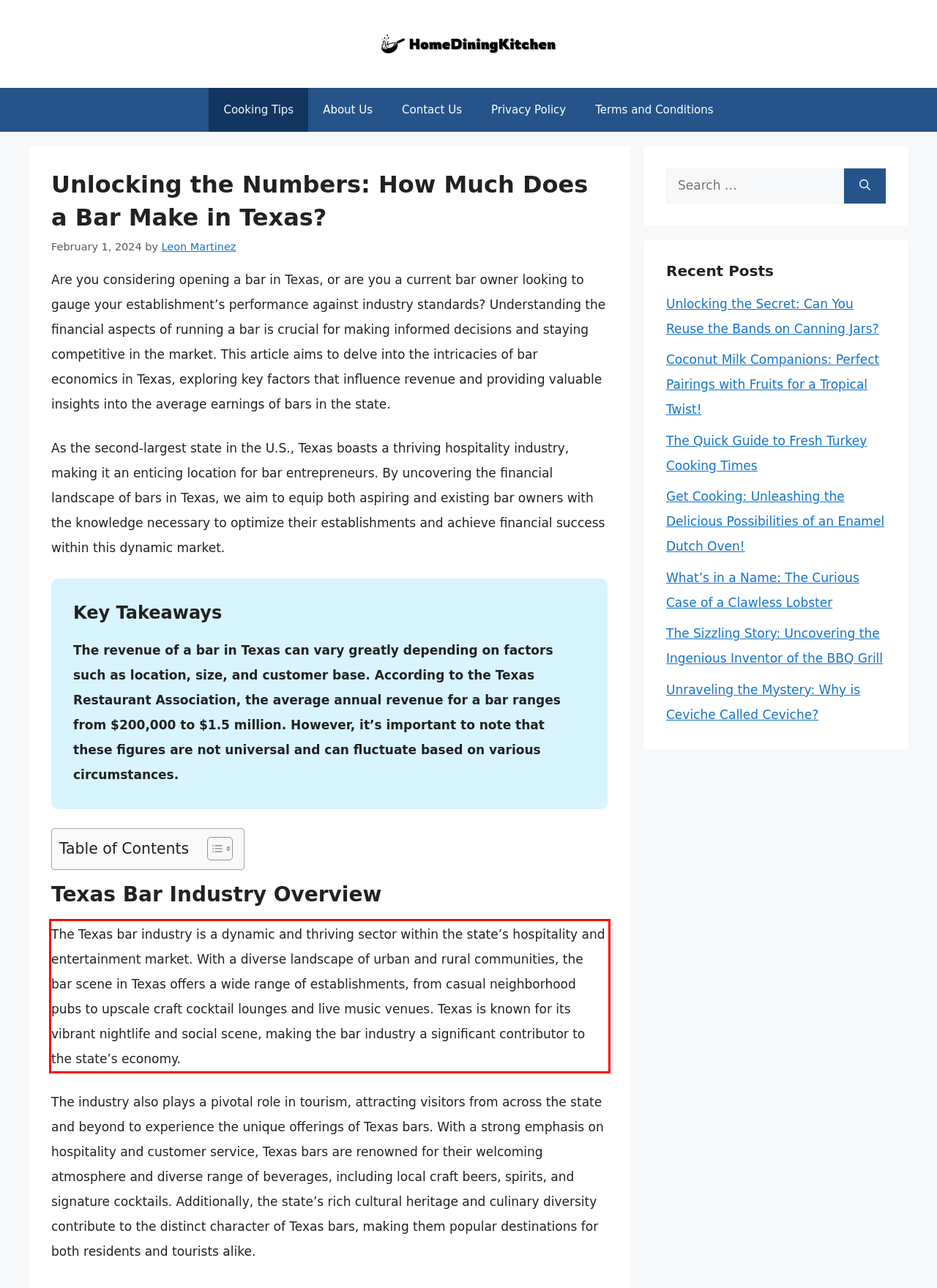Observe the screenshot of the webpage that includes a red rectangle bounding box. Conduct OCR on the content inside this red bounding box and generate the text.

The Texas bar industry is a dynamic and thriving sector within the state’s hospitality and entertainment market. With a diverse landscape of urban and rural communities, the bar scene in Texas offers a wide range of establishments, from casual neighborhood pubs to upscale craft cocktail lounges and live music venues. Texas is known for its vibrant nightlife and social scene, making the bar industry a significant contributor to the state’s economy.